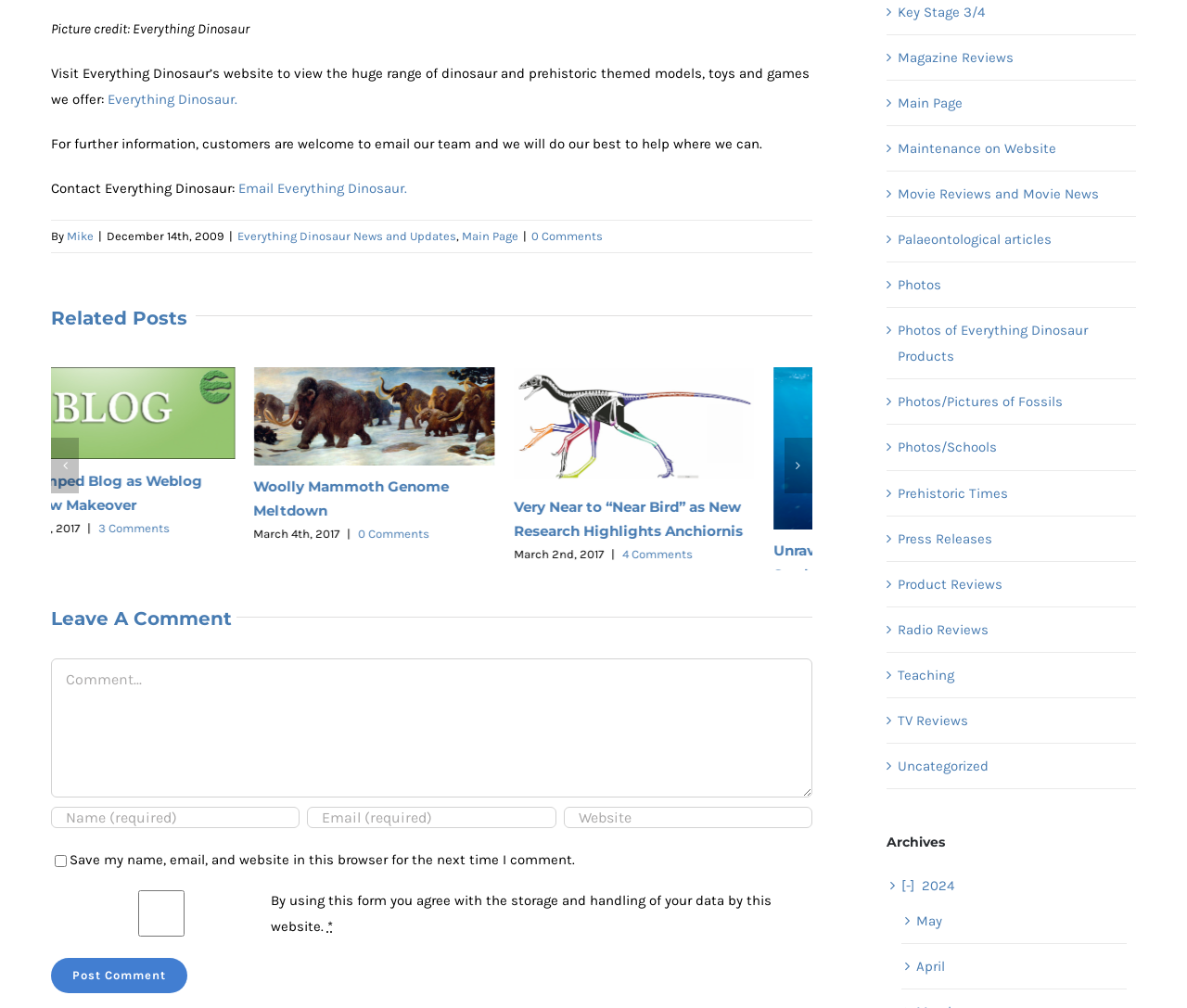Locate the bounding box coordinates of the element that should be clicked to fulfill the instruction: "View the 'Related Posts'".

[0.043, 0.302, 0.158, 0.33]